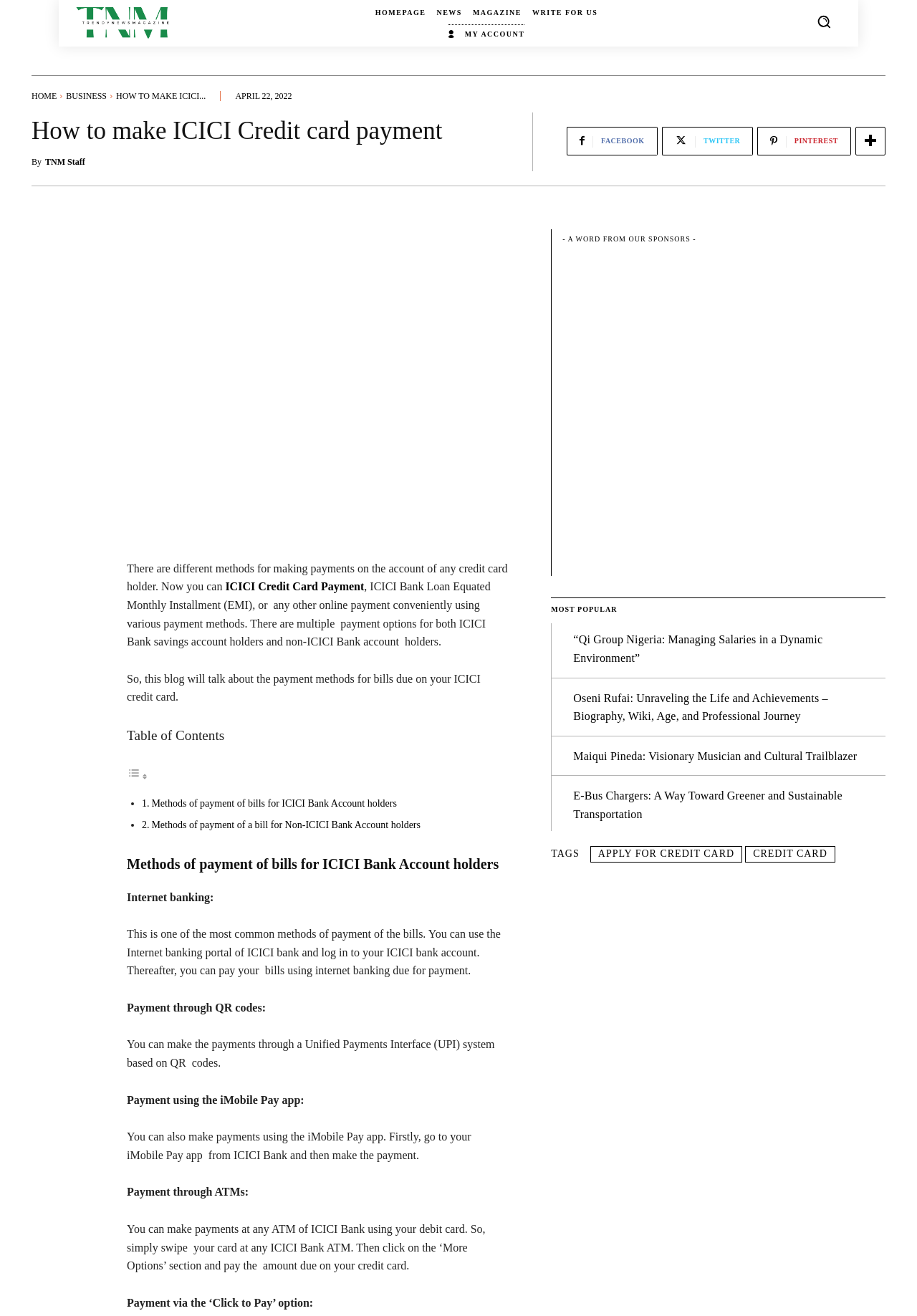Please give a one-word or short phrase response to the following question: 
What is the name of the app mentioned for making payments?

iMobile Pay